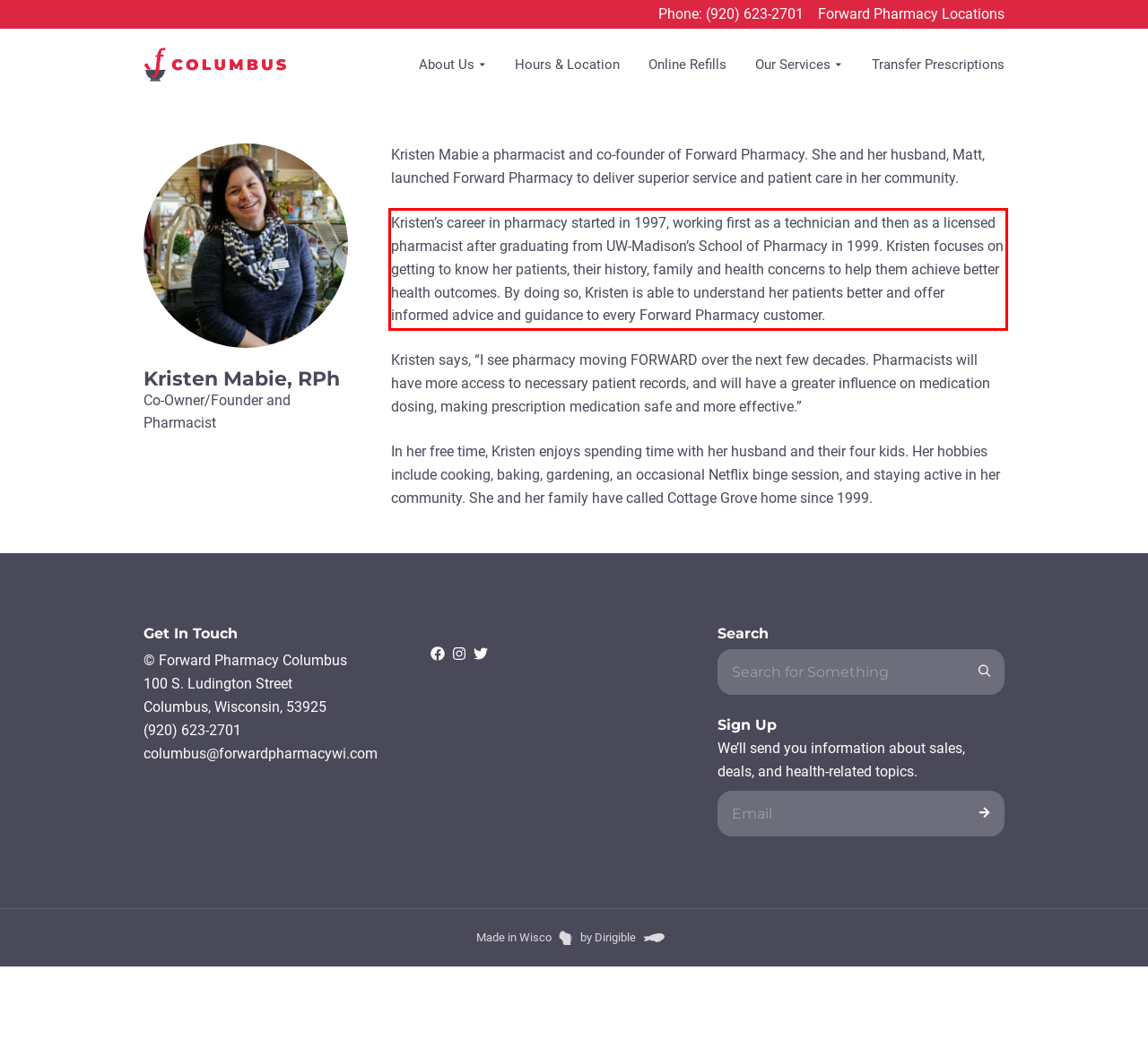You are presented with a screenshot containing a red rectangle. Extract the text found inside this red bounding box.

Kristen’s career in pharmacy started in 1997, working first as a technician and then as a licensed pharmacist after graduating from UW-Madison’s School of Pharmacy in 1999. Kristen focuses on getting to know her patients, their history, family and health concerns to help them achieve better health outcomes. By doing so, Kristen is able to understand her patients better and offer informed advice and guidance to every Forward Pharmacy customer.